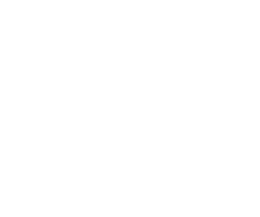What type of professionals is the magazine a resource for?
Based on the visual content, answer with a single word or a brief phrase.

Automotive recycling professionals